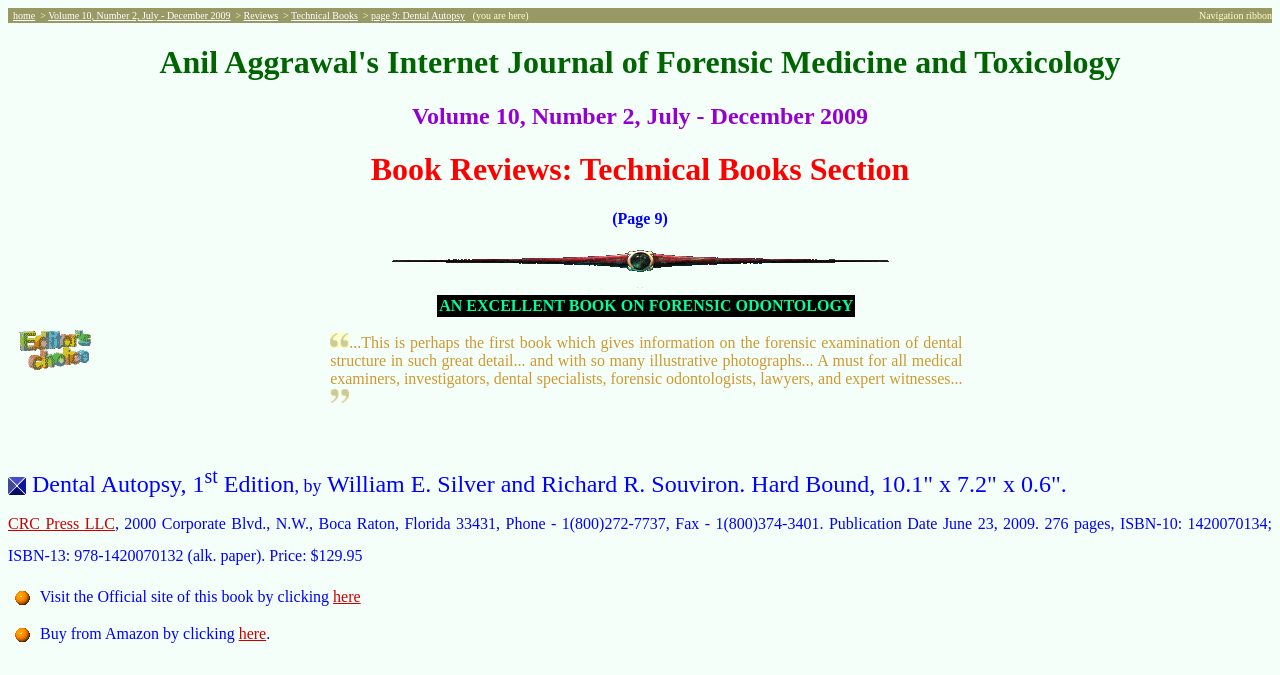Determine the bounding box for the UI element described here: "Technical Books".

[0.227, 0.015, 0.28, 0.031]